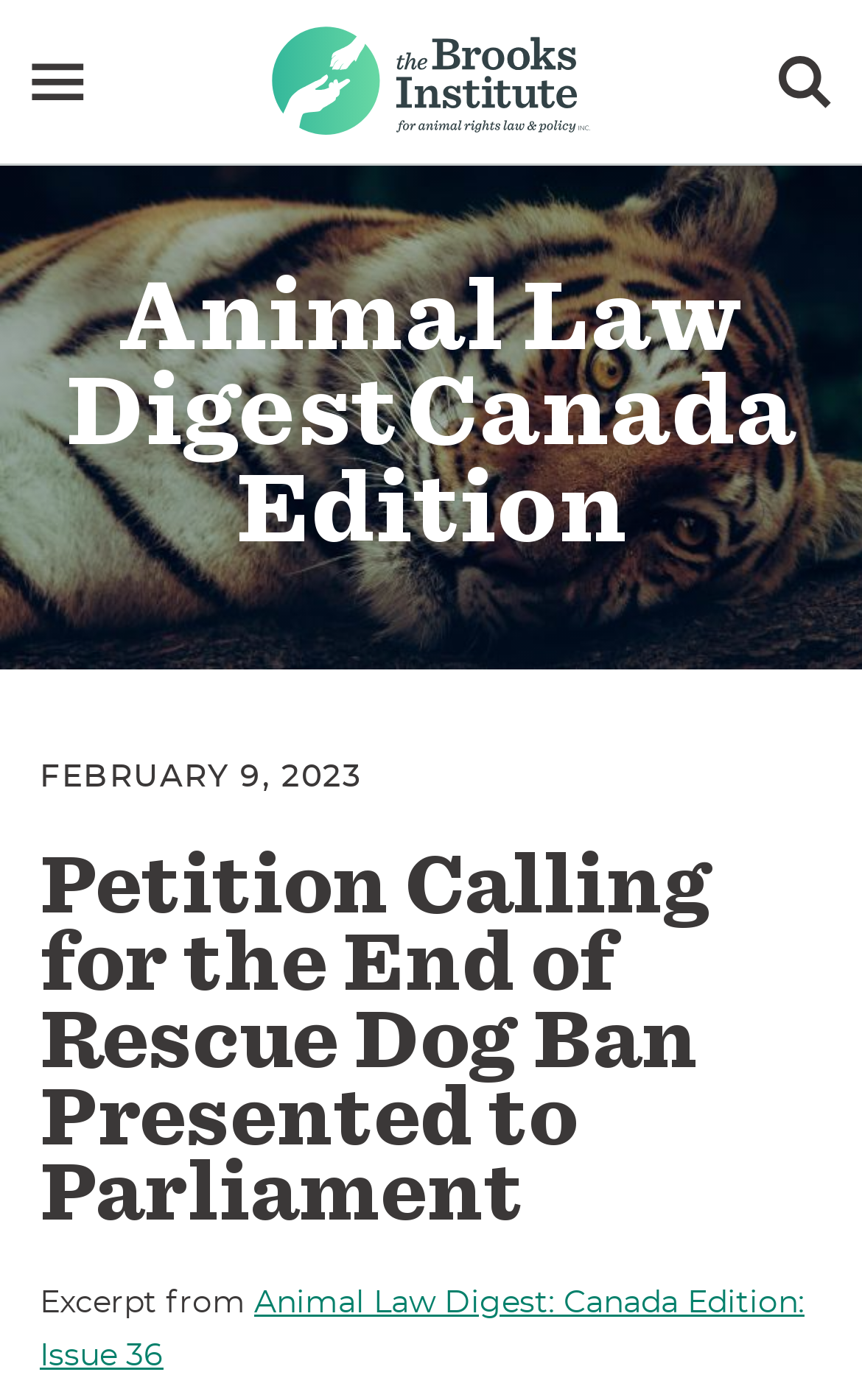Extract the bounding box of the UI element described as: "aria-label="Open search"".

[0.903, 0.039, 0.964, 0.077]